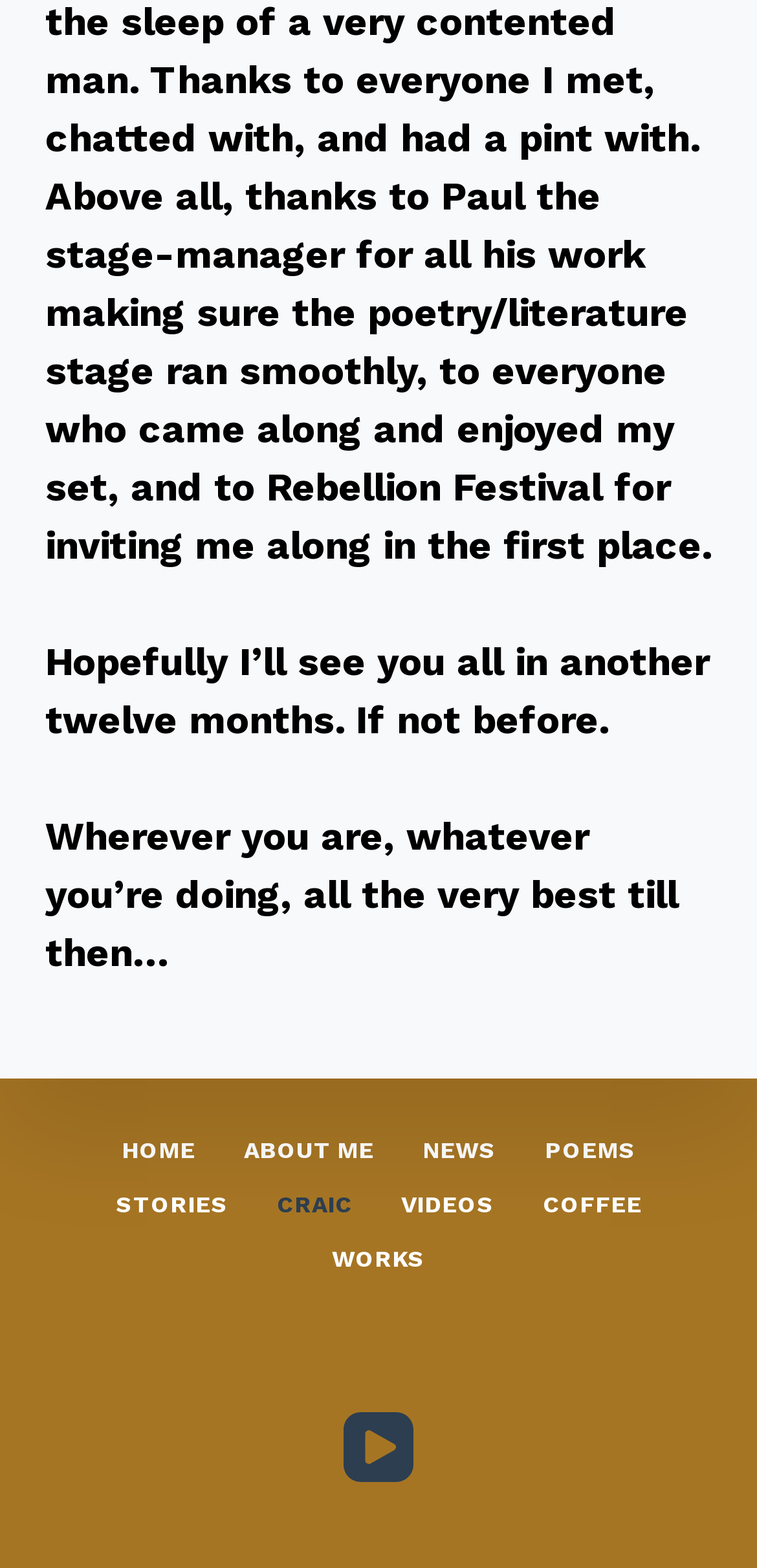Please determine the bounding box coordinates of the area that needs to be clicked to complete this task: 'go to home page'. The coordinates must be four float numbers between 0 and 1, formatted as [left, top, right, bottom].

[0.128, 0.725, 0.29, 0.744]